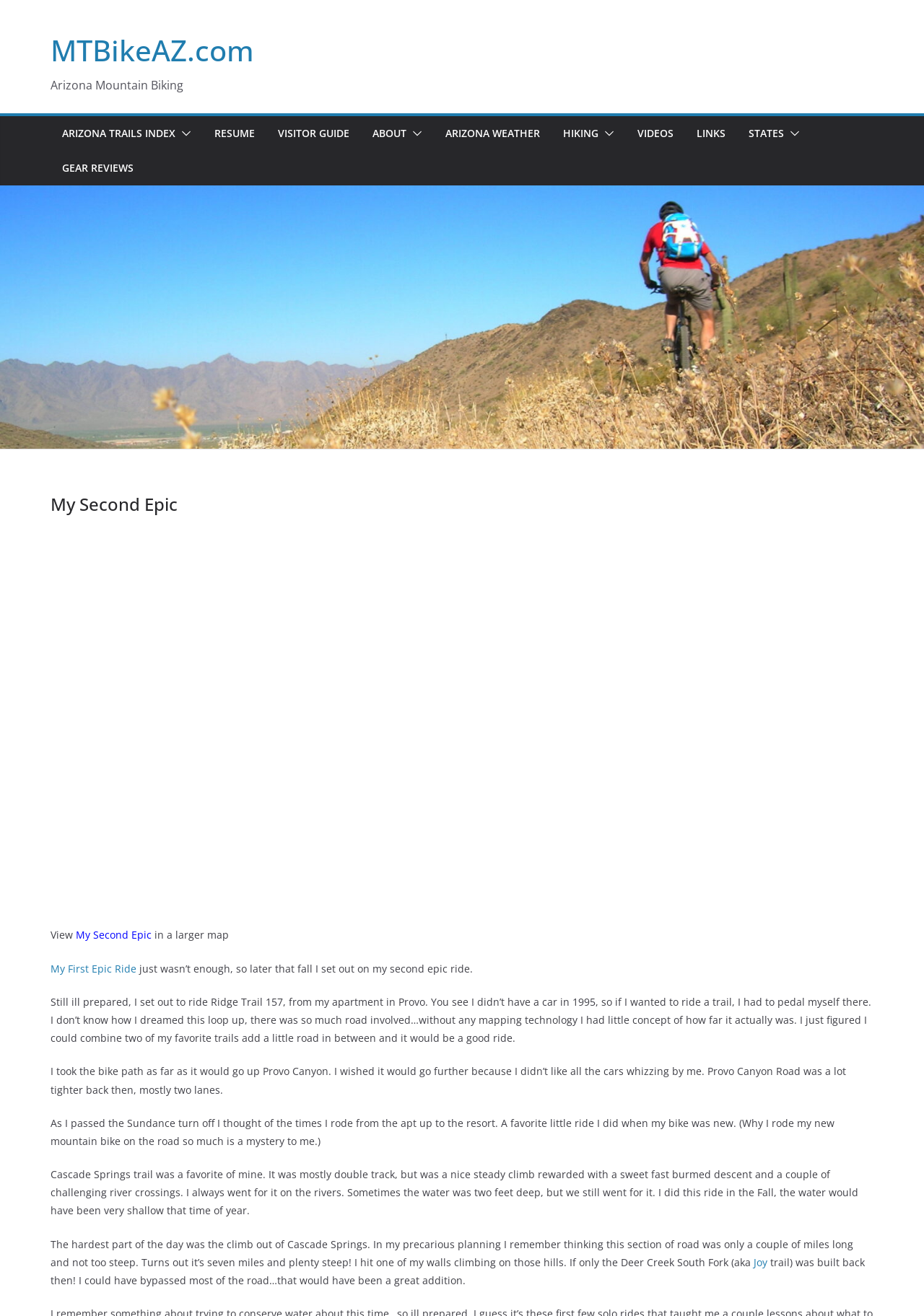What is the name of the trail the author wished was built back then?
Please elaborate on the answer to the question with detailed information.

The answer is obtained from the text 'If only the Deer Creek South Fork (aka...' which describes the trail the author wished was built back then. This text is part of the main content of the webpage, describing the author's experience.